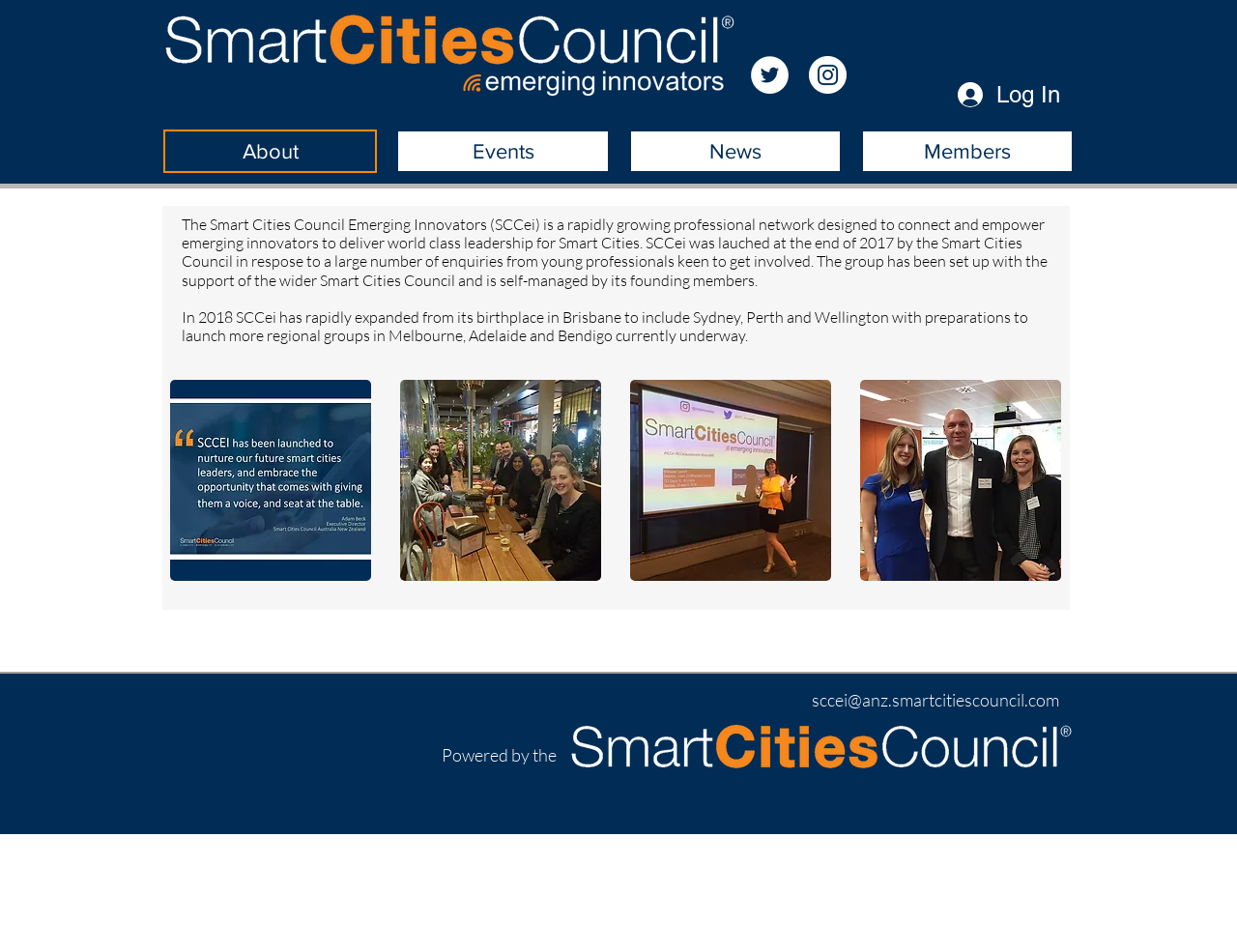Generate an in-depth caption that captures all aspects of the webpage.

The webpage is about the Smart Cities Council Emerging Innovators (SCCei), a professional network for emerging innovators in the field of smart cities. At the top left corner, there is a logo of SCCei, a long white logo on a transparent background. To the right of the logo, there is a social bar with links to Twitter and Instagram, represented by white circle icons. 

On the top right corner, there is a "Log In" button. Below the social bar, there is a navigation menu with links to "About", "Events", "News", and "Members" pages. 

The main content of the page is divided into two sections. The top section has a brief introduction to SCCei, describing it as a rapidly growing professional network designed to connect and empower emerging innovators to deliver world-class leadership for smart cities. The introduction also mentions that SCCei was launched in 2017 and has since expanded to several cities.

The second section is a slider gallery with four buttons, each representing a different event or quote. The buttons are arranged horizontally and have images associated with them. The slider gallery is located below the introduction section.

At the bottom of the page, there is a footer section with contact information, including an email address and a link to the Smart Cities Council website, represented by a long transparent logo.